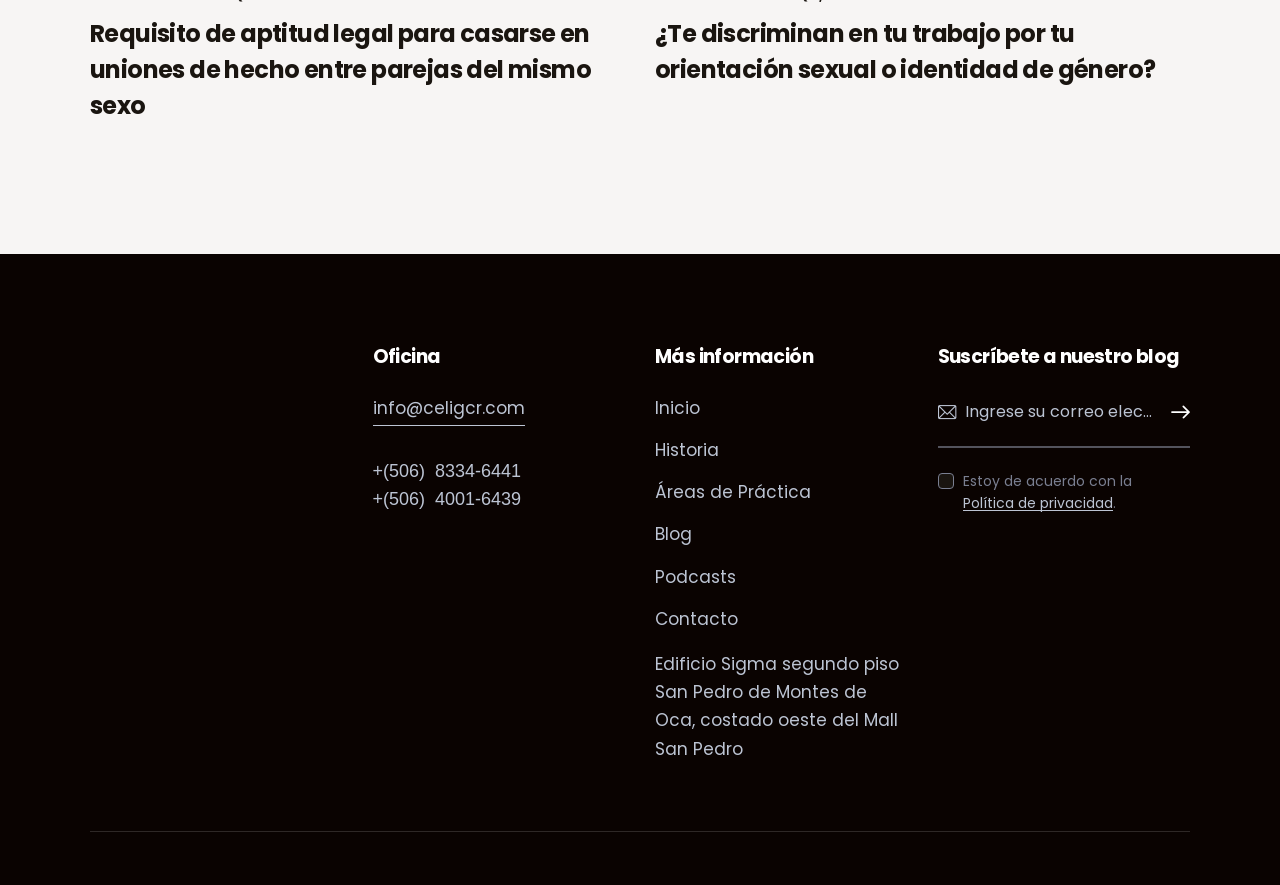Please identify the bounding box coordinates of the element's region that I should click in order to complete the following instruction: "Read the privacy policy". The bounding box coordinates consist of four float numbers between 0 and 1, i.e., [left, top, right, bottom].

[0.752, 0.56, 0.869, 0.577]